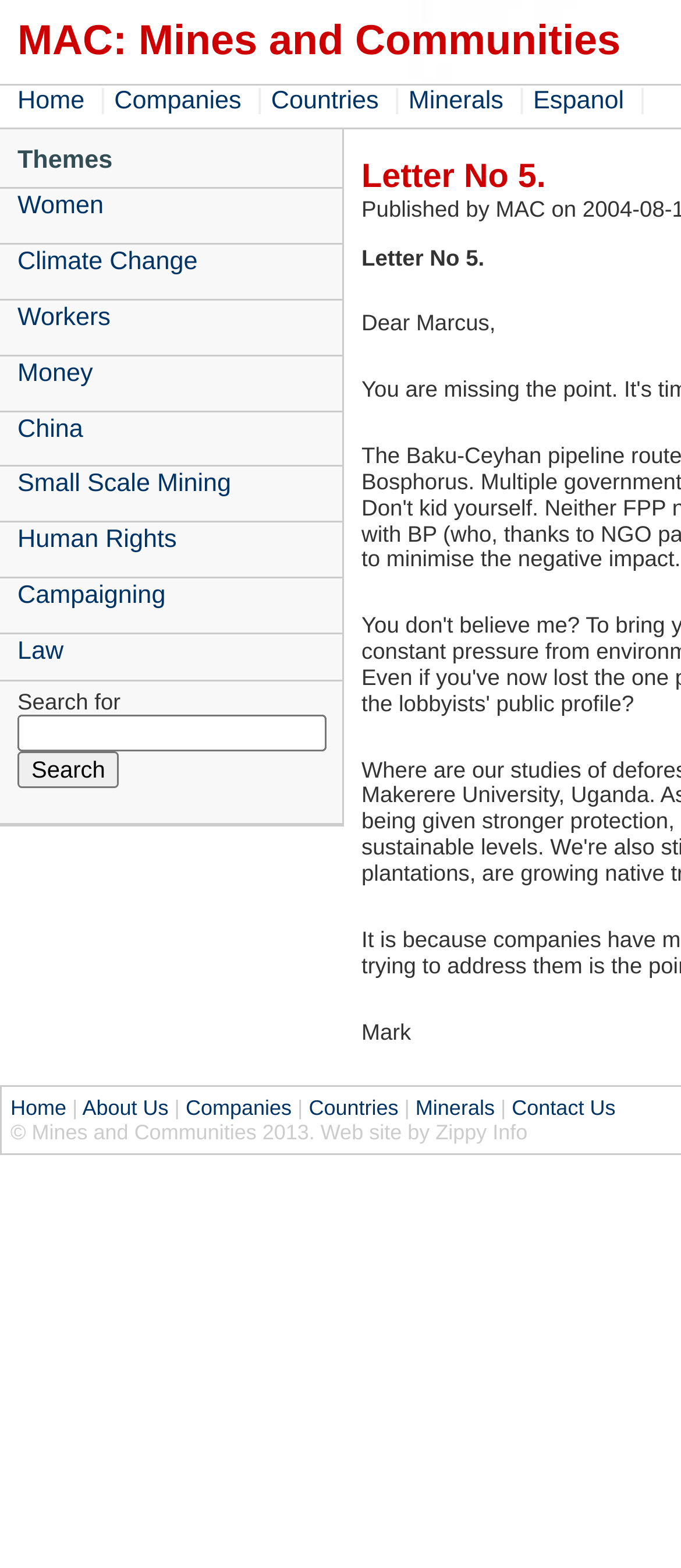Determine the bounding box coordinates for the area you should click to complete the following instruction: "go to home page".

[0.026, 0.056, 0.134, 0.074]